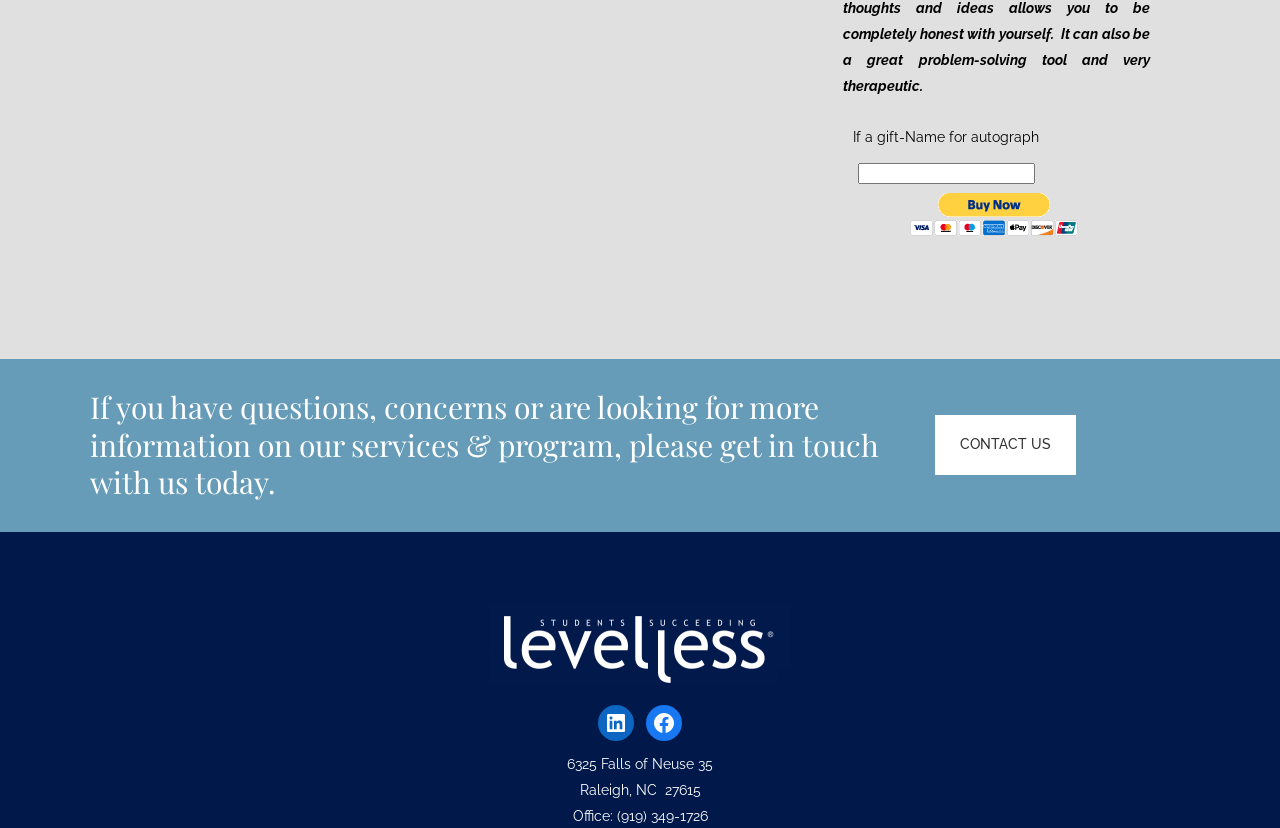What is the purpose of the text field?
Provide an in-depth and detailed answer to the question.

The text field is located at the top of the page with a bounding box coordinate of [0.67, 0.197, 0.808, 0.222]. The text above the text field reads 'If a gift-Name for autograph' which suggests that the purpose of the text field is to enter a name for an autographed gift.